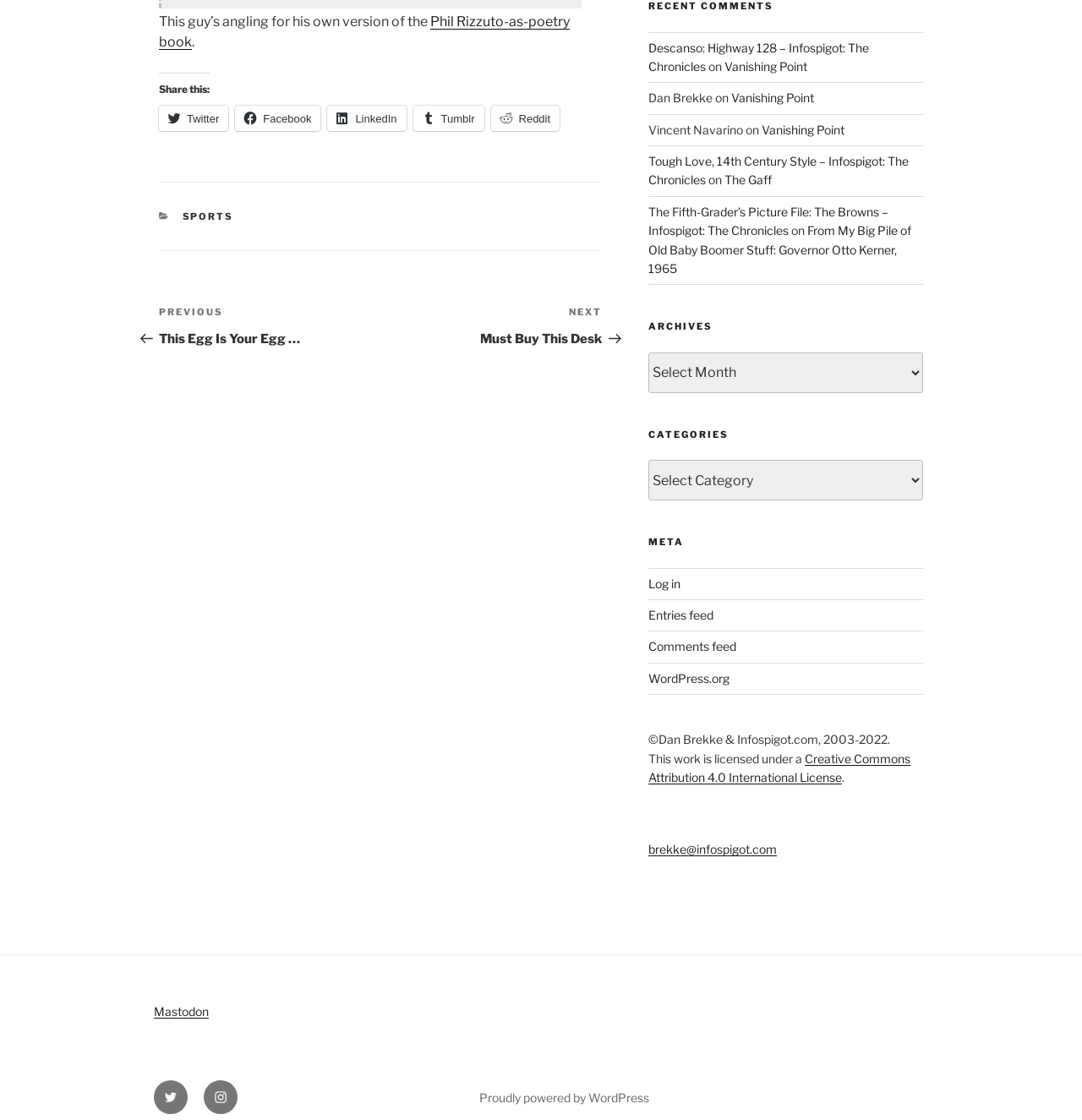Please specify the bounding box coordinates in the format (top-left x, top-left y, bottom-right x, bottom-right y), with all values as floating point numbers between 0 and 1. Identify the bounding box of the UI element described by: Vanishing Point

[0.7, 0.11, 0.775, 0.122]